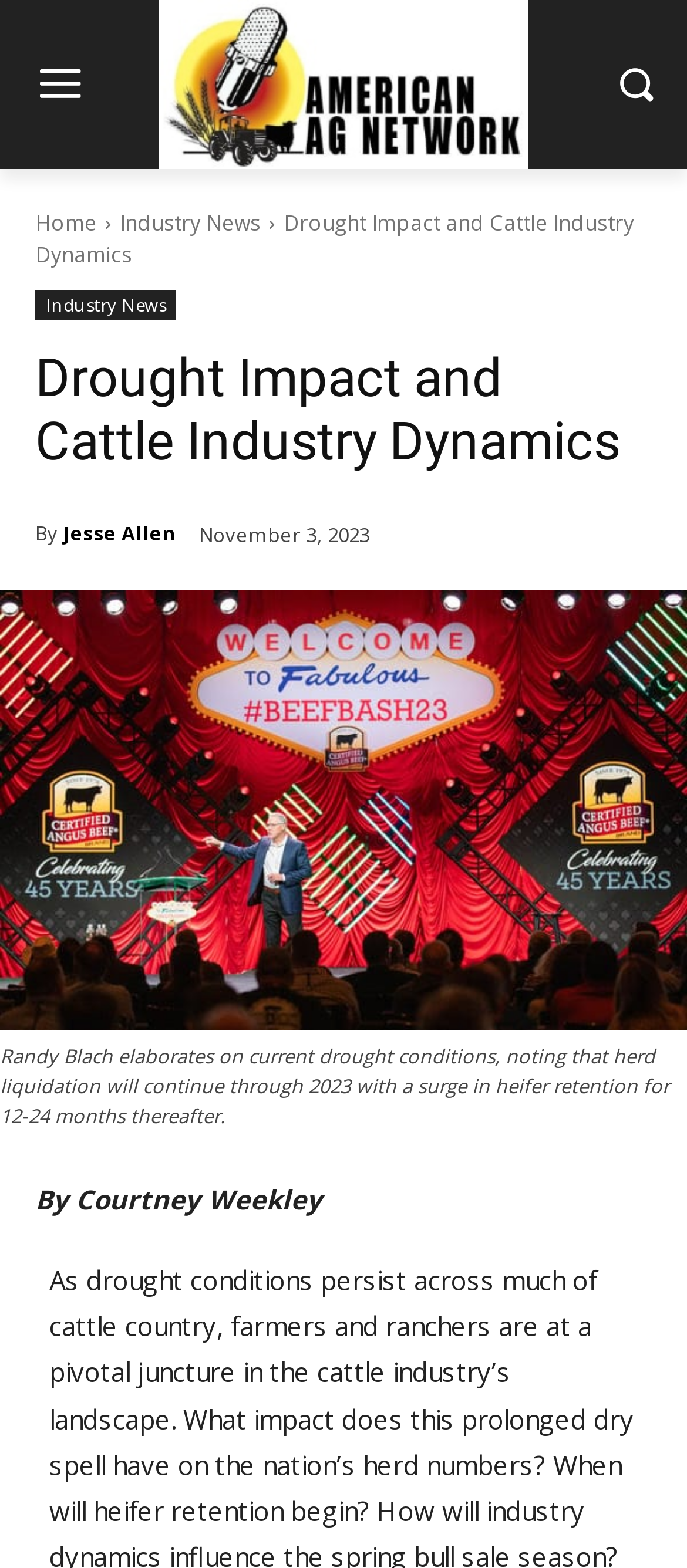Give a detailed account of the webpage.

The webpage is about "Drought Impact and Cattle Industry Dynamics" and is part of the American Ag Network. At the top of the page, there is a logo image on the left side, accompanied by a navigation menu with links to "Home" and "Industry News". 

Below the navigation menu, there is a large heading that repeats the title "Drought Impact and Cattle Industry Dynamics". This heading is followed by a byline that reads "By Jesse Allen" and a timestamp indicating the article was published on November 3, 2023.

The main content of the page is an article with a large figure that spans the entire width of the page. The figure contains an image and a caption that describes the image, which discusses current drought conditions and their impact on the cattle industry. 

At the bottom of the page, there is another byline that reads "By Courtney Weekley". There are also several other images on the page, including a logo image at the top right corner and another image near the top of the page.